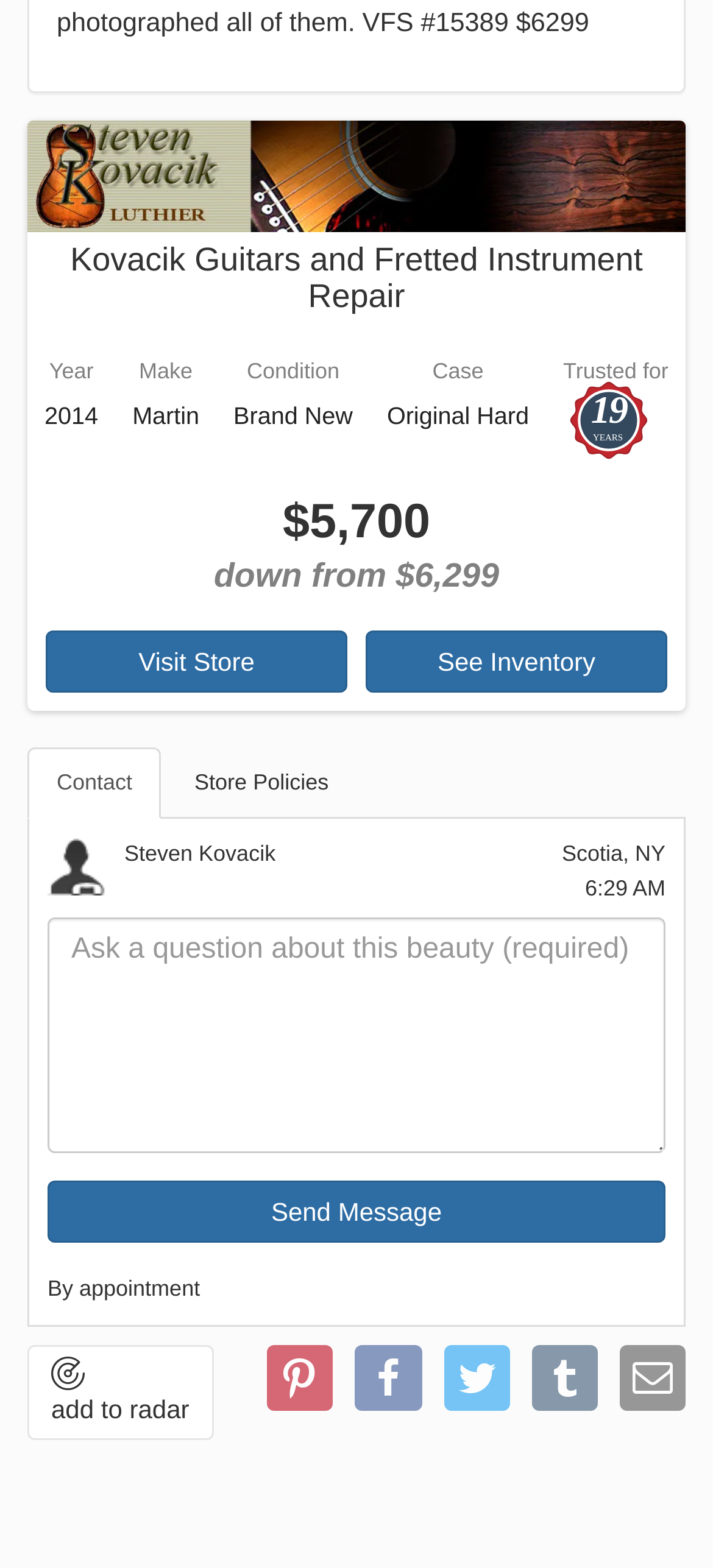What is the condition of the guitar?
Answer with a single word or short phrase according to what you see in the image.

Brand New